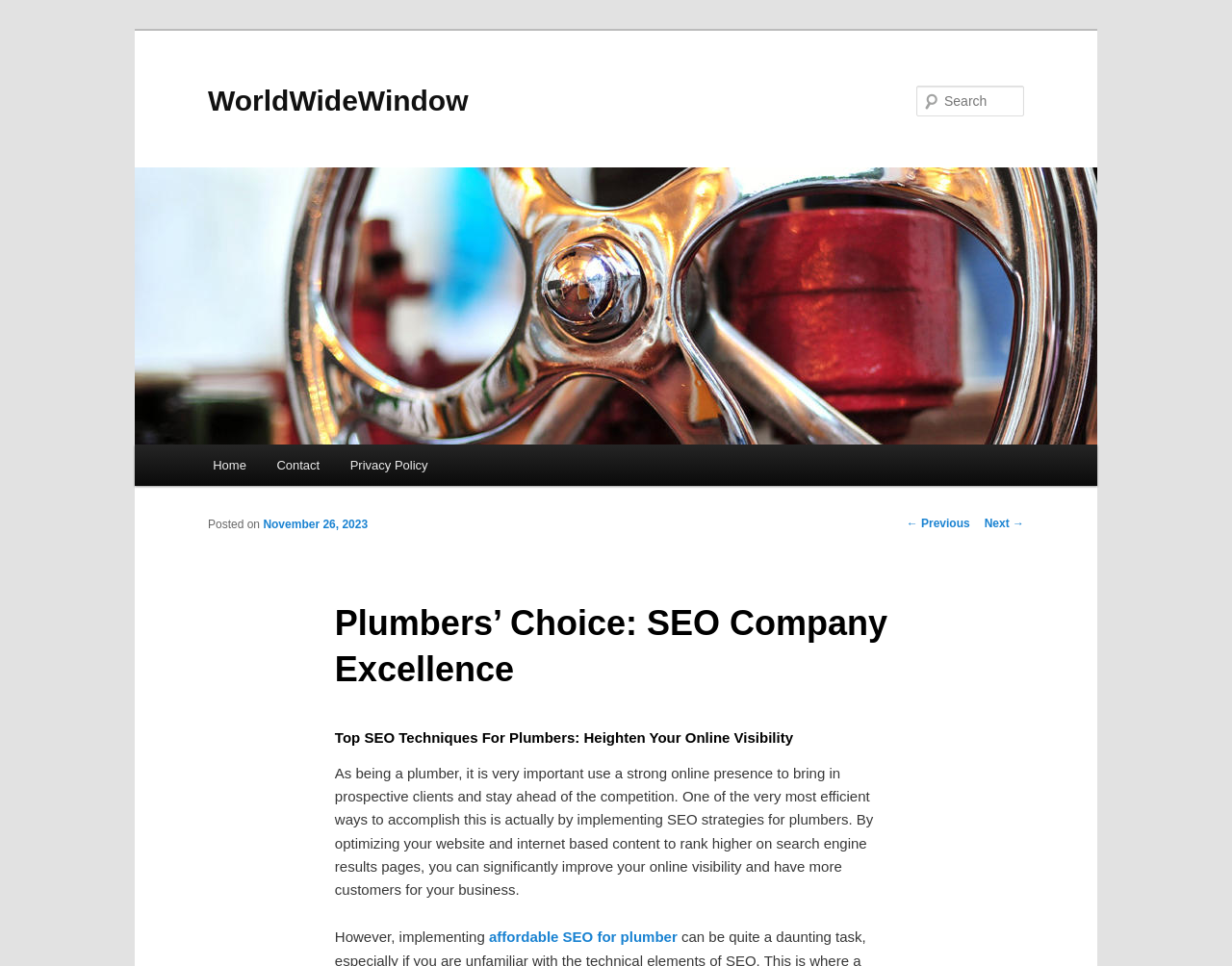Offer a comprehensive description of the webpage’s content and structure.

The webpage is about Plumbers' Choice, an SEO company that offers excellence in search engine optimization services. At the top left, there is a link to skip to the primary content. Next to it, there is a heading with the company name "WorldWideWindow" and a link to the same below it. On the right side of the top section, there is an image with the same company name.

Below the top section, there is a search bar with a label "Search" and a textbox to input search queries. To the left of the search bar, there is a main menu with links to "Home", "Contact", and "Privacy Policy".

The main content of the webpage is divided into two sections. The first section has a heading "Post navigation" with links to "← Previous" and "Next →". Below it, there is a header with the title "Plumbers' Choice: SEO Company Excellence" and a subheading "Posted on November 26, 2023".

The second section has a heading "Top SEO Techniques For Plumbers: Heighten Your Online Visibility" followed by a long paragraph of text that discusses the importance of SEO strategies for plumbers to improve their online visibility and attract more customers. The paragraph also contains a link to "affordable SEO for plumbers".